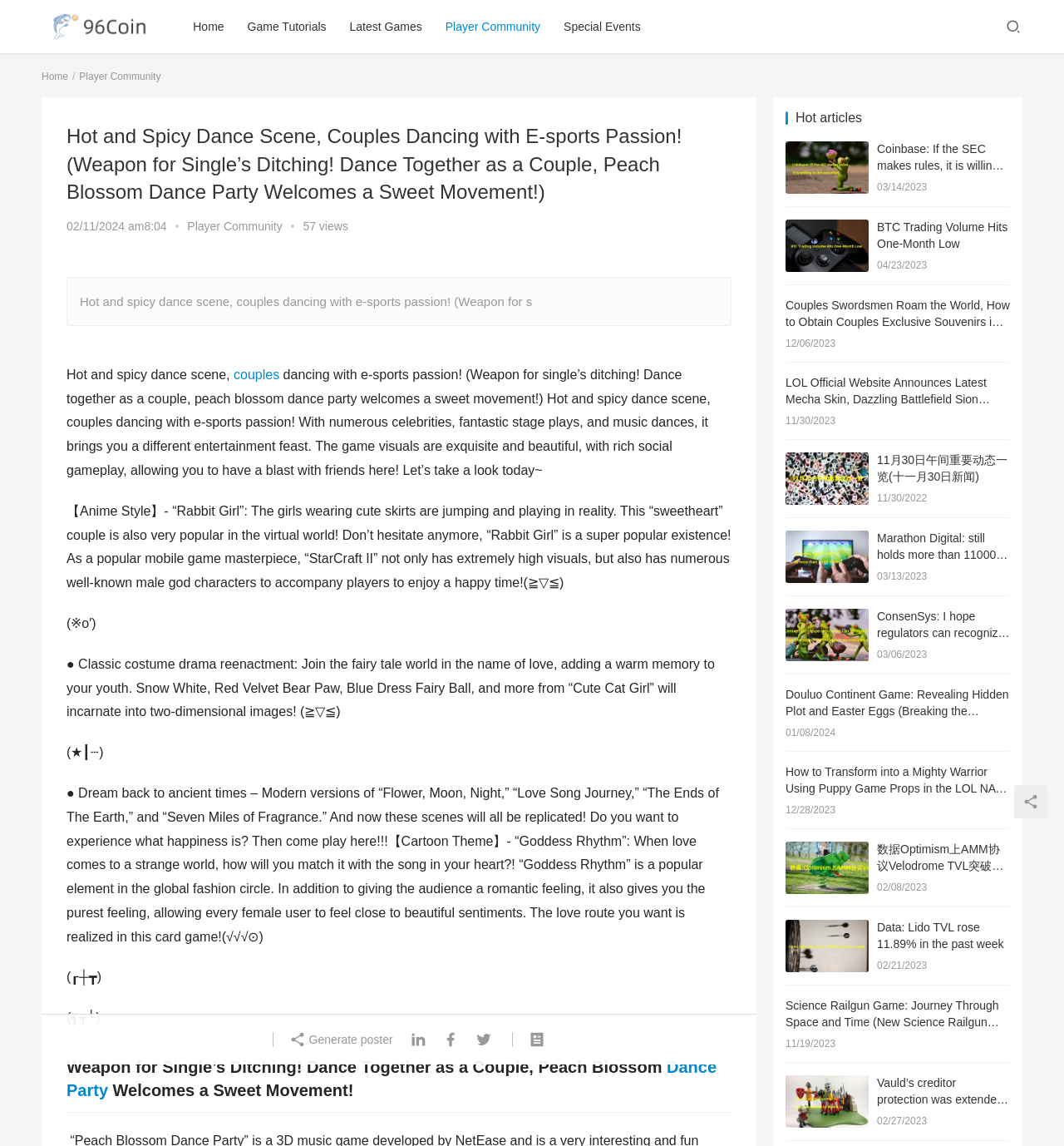Determine the bounding box coordinates of the UI element described by: "parent_node: Generate poster".

[0.41, 0.898, 0.438, 0.916]